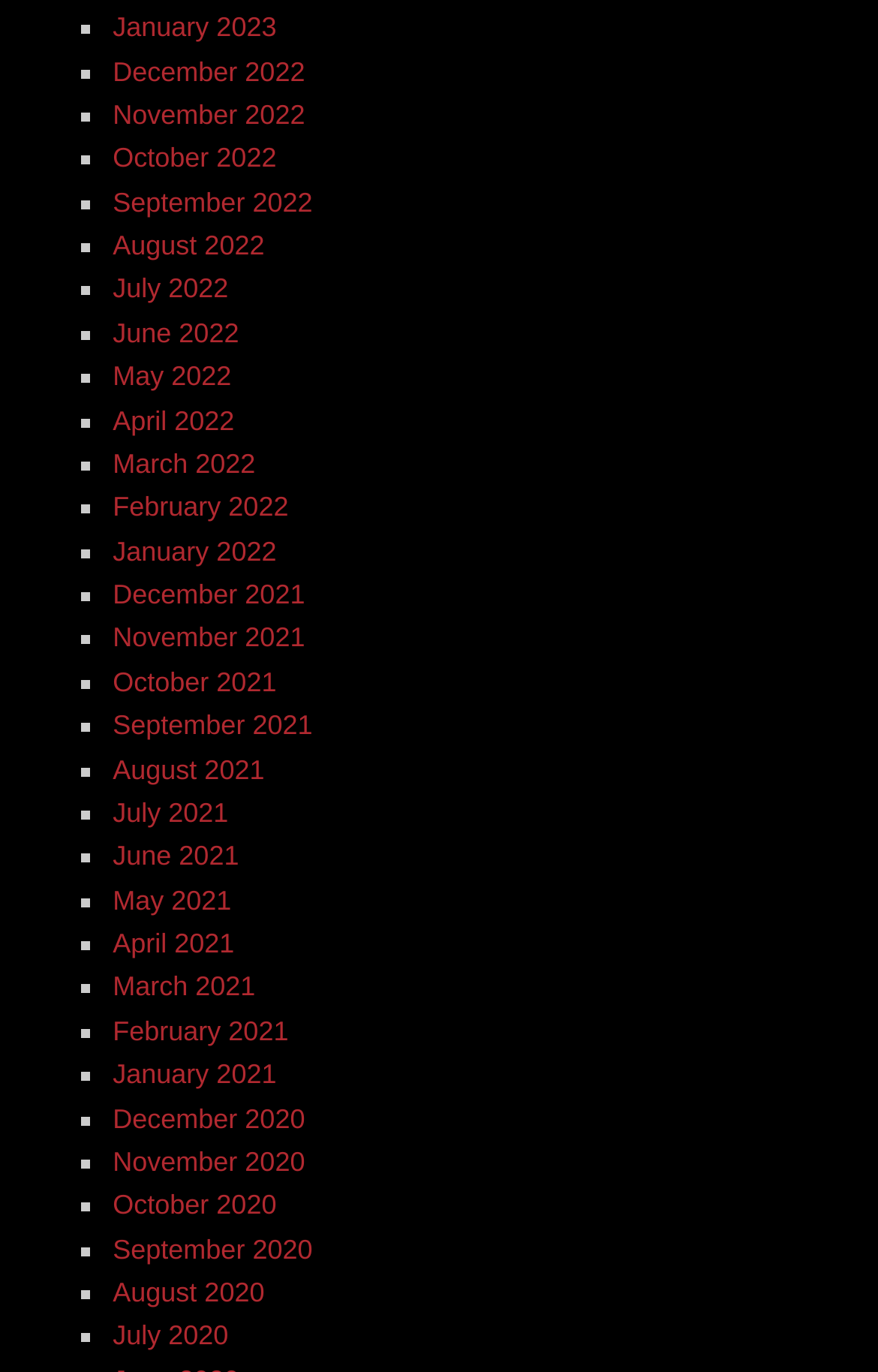Identify the bounding box coordinates of the element to click to follow this instruction: 'View the 'NH SENATE GOP: Keeping New Hampshire the Safest State in the Nation' post'. Ensure the coordinates are four float values between 0 and 1, provided as [left, top, right, bottom].

None